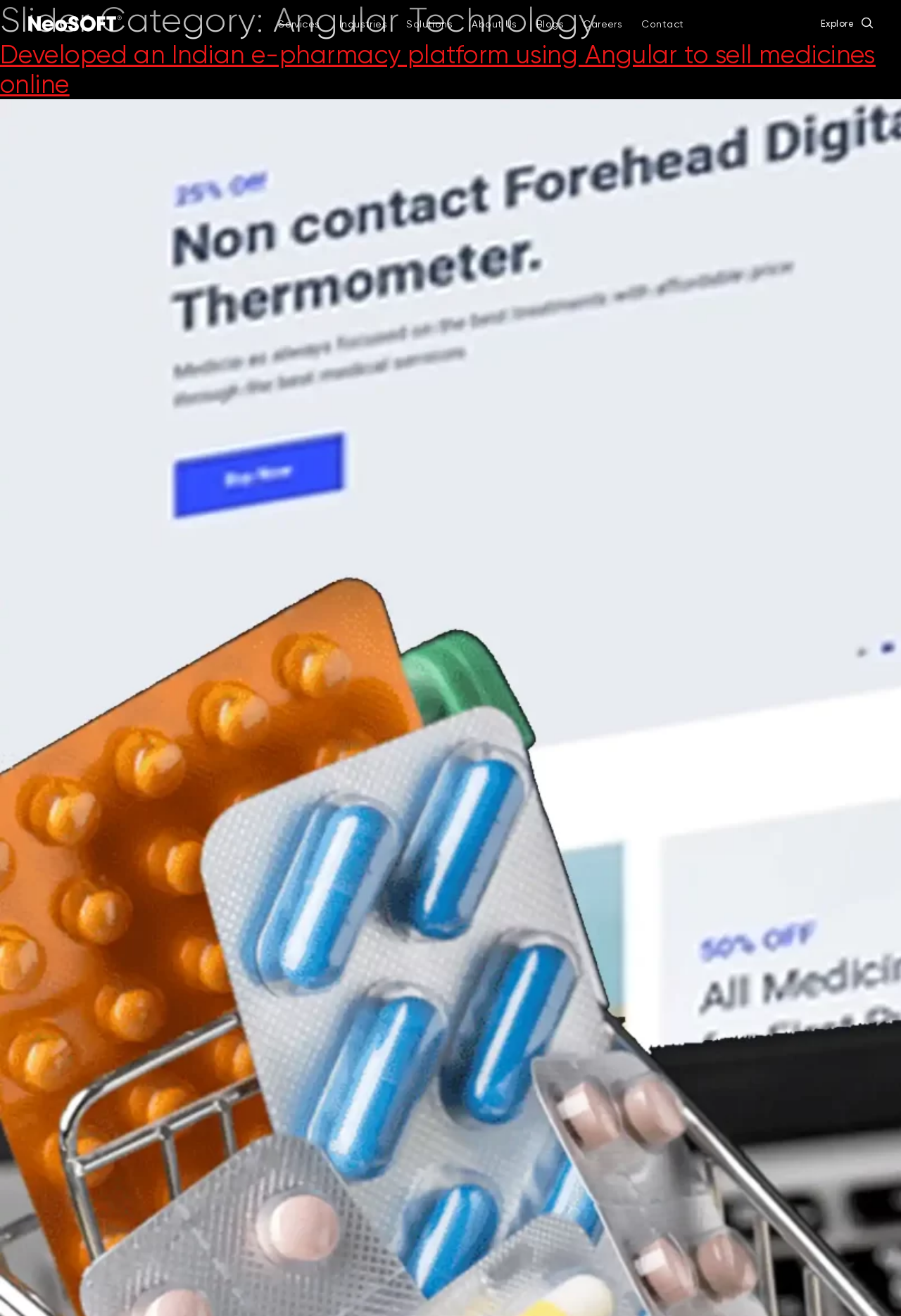Can you find the bounding box coordinates of the area I should click to execute the following instruction: "Go to About Us"?

[0.517, 0.002, 0.581, 0.033]